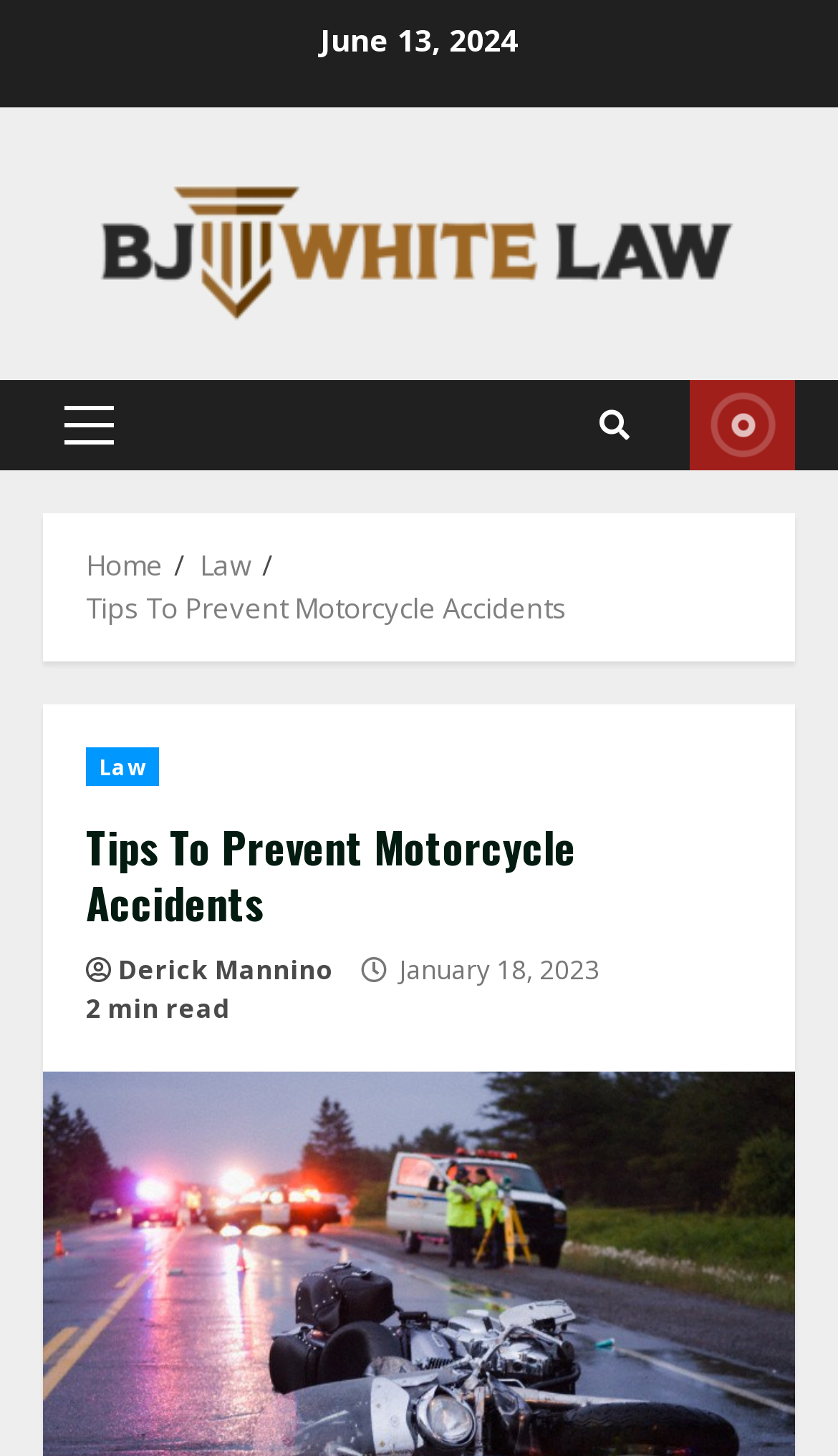Can you look at the image and give a comprehensive answer to the question:
What is the name of the law firm?

I found the name of the law firm by looking at the link element that says 'BJ White Law' which is located at the top of the webpage.